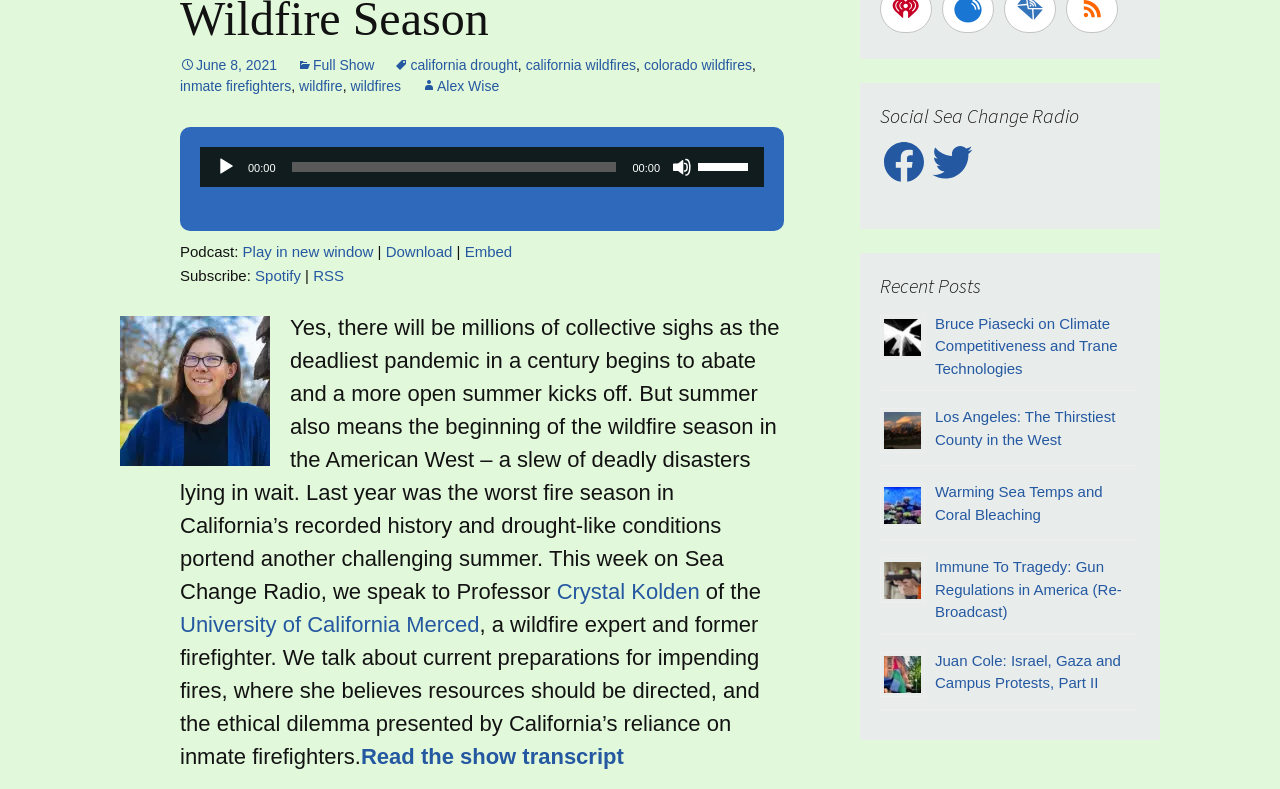Find the bounding box of the element with the following description: "Twitter". The coordinates must be four float numbers between 0 and 1, formatted as [left, top, right, bottom].

[0.725, 0.175, 0.762, 0.236]